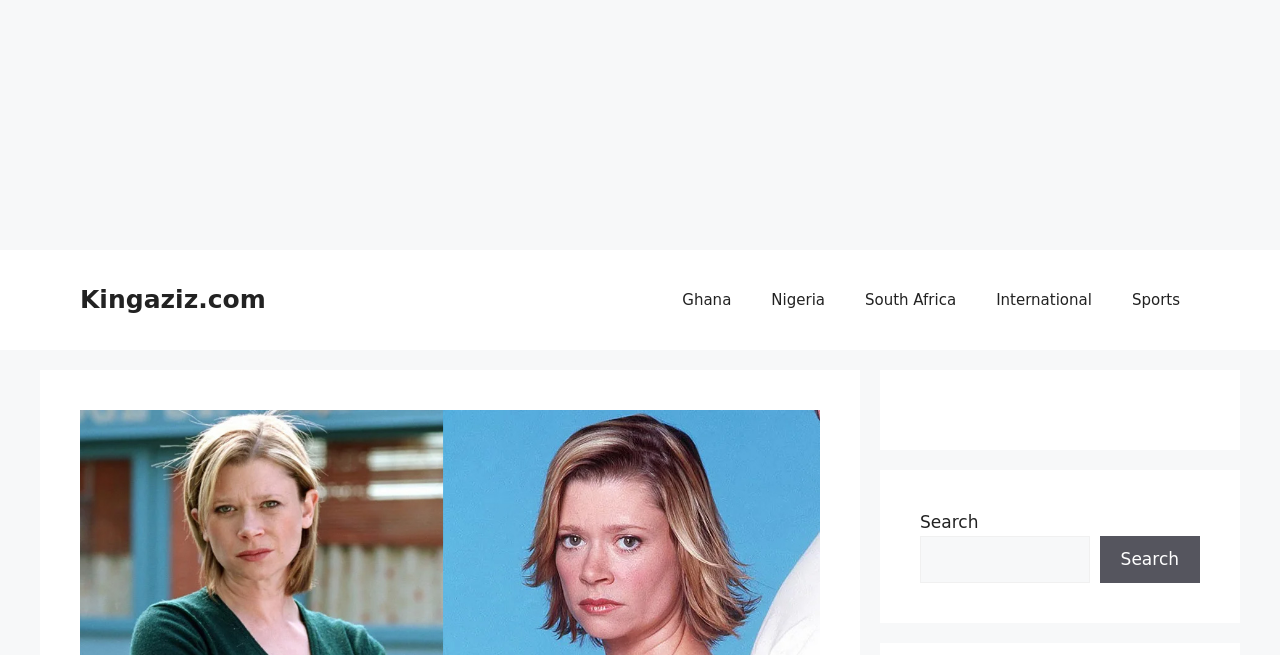Please provide a comprehensive answer to the question below using the information from the image: How many complementary elements are there?

I counted the number of complementary elements, which are the two elements with empty descriptions and bounding box coordinates [0.688, 0.565, 0.969, 0.687] and [0.688, 0.718, 0.969, 0.951].